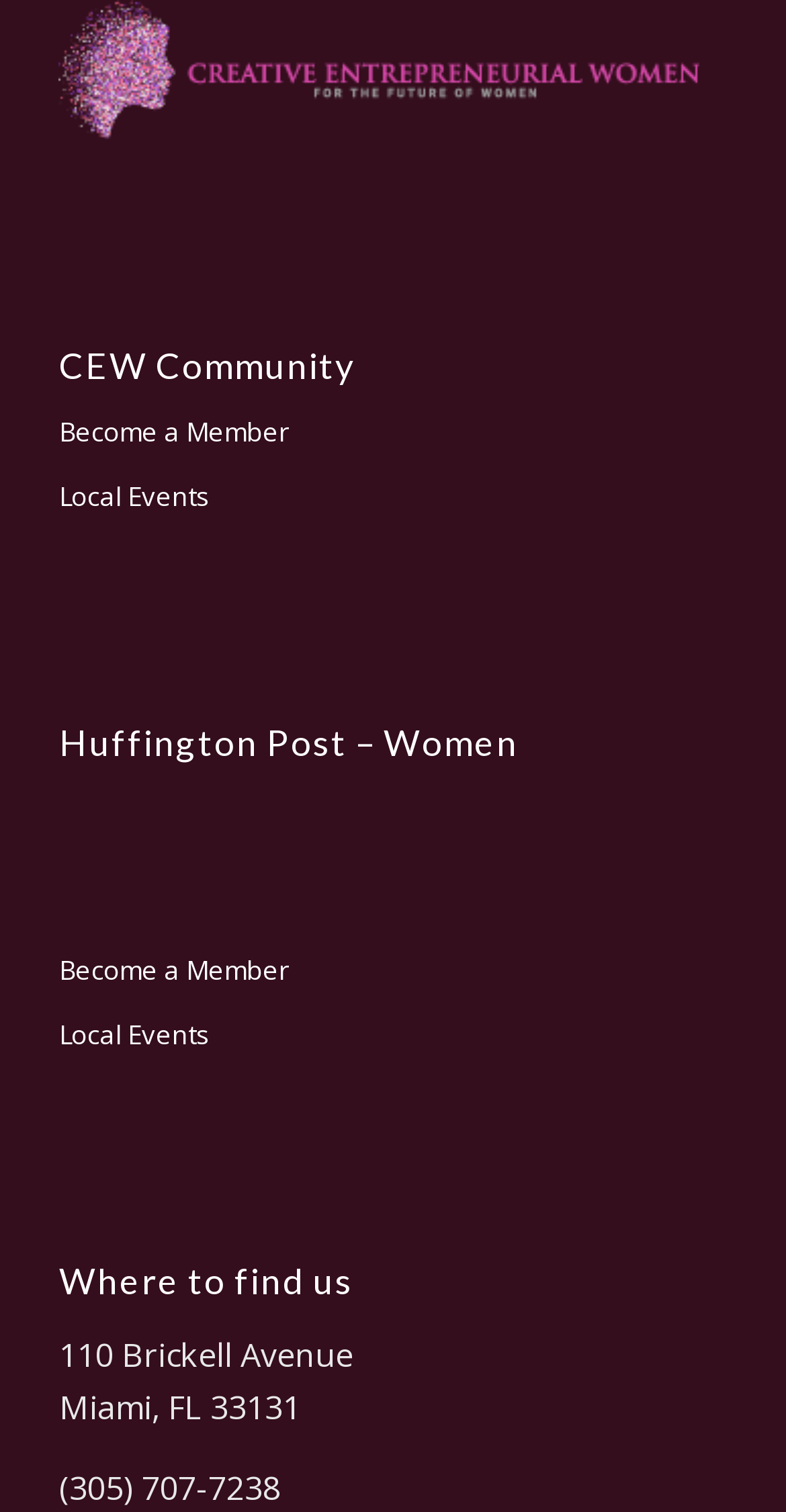Carefully examine the image and provide an in-depth answer to the question: How many ways to engage with the community are listed?

There are two links listed under the 'CEW Community' heading, which are 'Become a Member' and 'Local Events', indicating two ways to engage with the community. These links are located at [0.075, 0.265, 0.925, 0.308] and [0.075, 0.308, 0.925, 0.352] respectively.